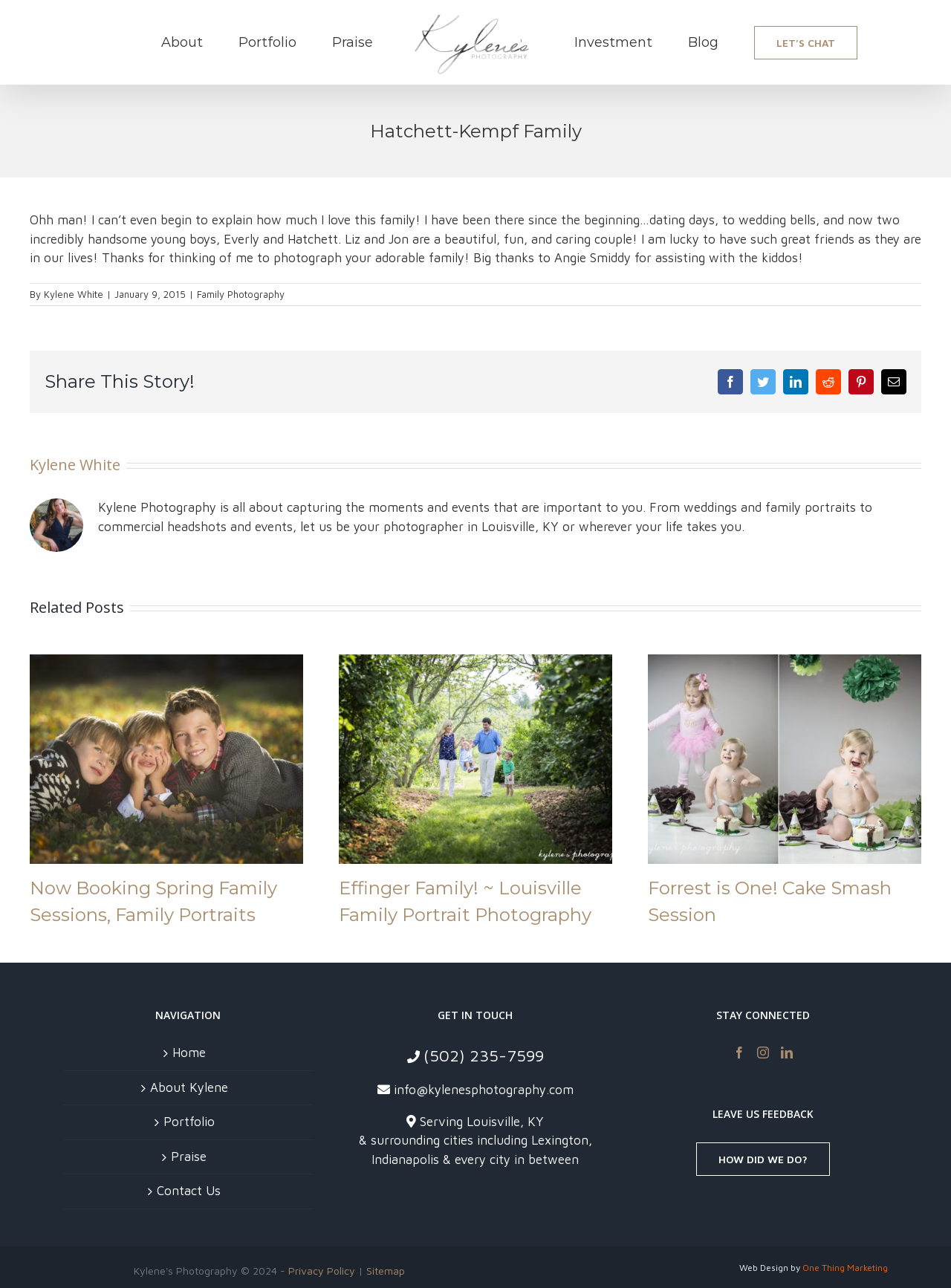Articulate a detailed summary of the webpage's content and design.

This webpage is about a family portrait photographer, Kylene White, and her experience with the Hatchett-Kempf family. At the top of the page, there is a navigation menu with links to different sections of the website, including "About", "Portfolio", "Praise", "Investment", "Blog", and "LET'S CHAT". Below the navigation menu, there is a heading that reads "Hatchett-Kempf Family" and a brief description of the family.

The main content of the page is an article about the Hatchett-Kempf family, written by Kylene White. The article is accompanied by a photo of the family and includes a brief description of Kylene's experience with the family. Below the article, there are links to share the story on social media platforms.

On the right side of the page, there is a section with related posts, including "Now Booking Spring Family Sessions, Family Portraits", "Effinger Family! ~ Louisville Family Portrait Photography", and "Forrest is One! Cake Smash Session". Each related post includes a link to the corresponding article and a small image.

At the bottom of the page, there is a footer section with links to different parts of the website, including navigation, contact information, and social media links. There is also a section with copyright information and a link to the website's privacy policy.